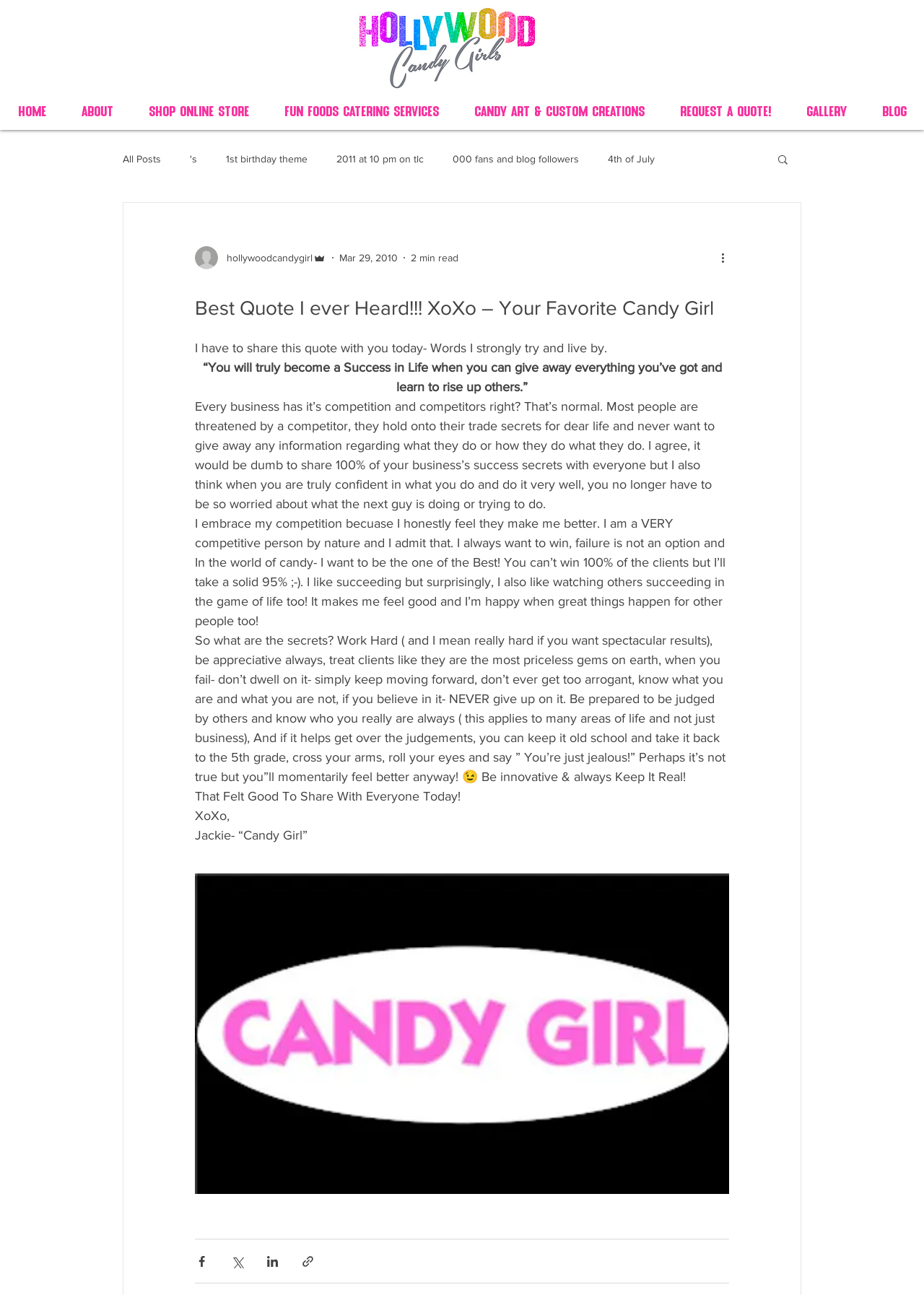Please identify the bounding box coordinates of the element I should click to complete this instruction: 'View the 'About' page'. The coordinates should be given as four float numbers between 0 and 1, like this: [left, top, right, bottom].

[0.069, 0.072, 0.141, 0.1]